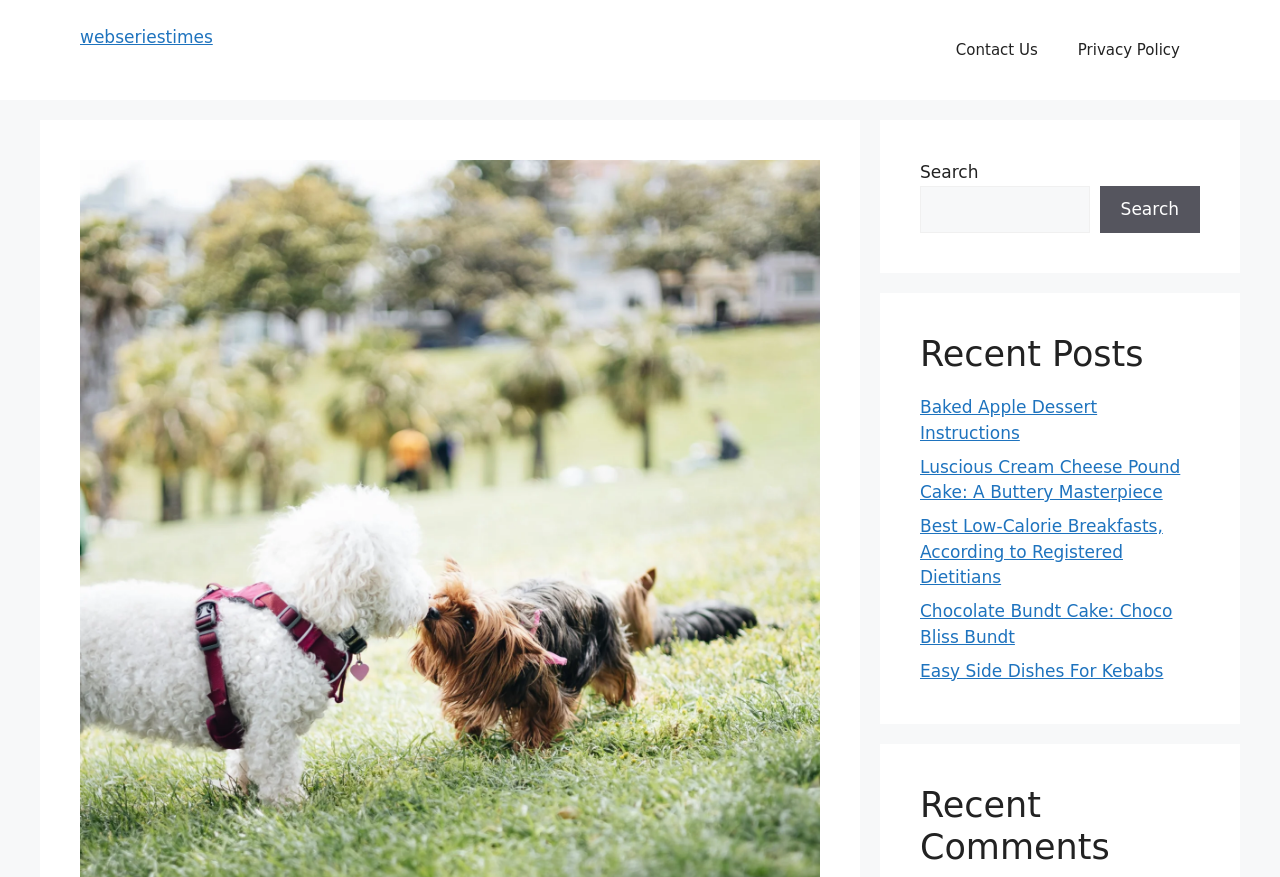Determine the bounding box coordinates of the clickable element to achieve the following action: 'check the recent comments'. Provide the coordinates as four float values between 0 and 1, formatted as [left, top, right, bottom].

[0.719, 0.894, 0.938, 0.99]